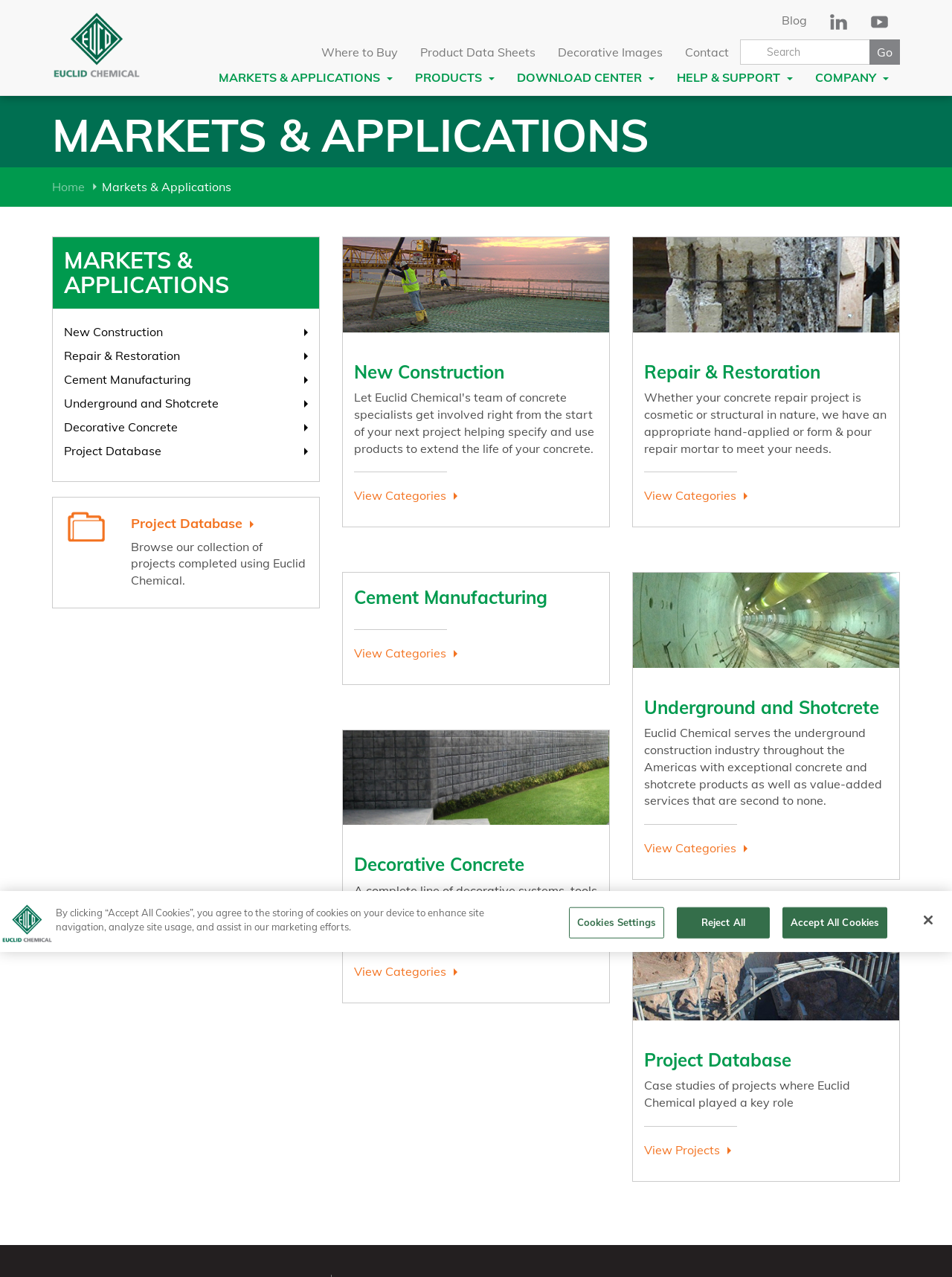Pinpoint the bounding box coordinates of the element you need to click to execute the following instruction: "Search for products". The bounding box should be represented by four float numbers between 0 and 1, in the format [left, top, right, bottom].

[0.777, 0.031, 0.945, 0.051]